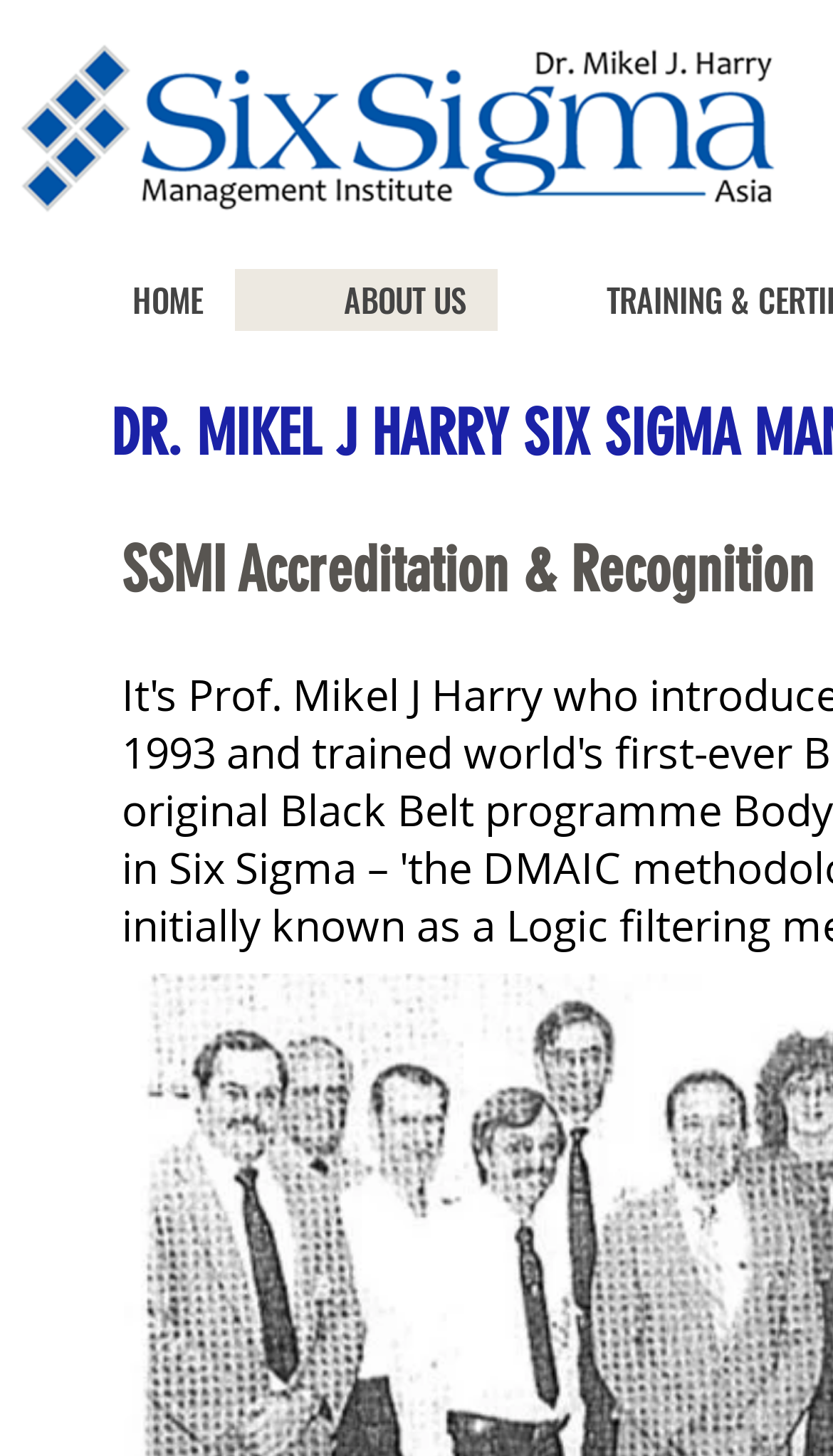Using the format (top-left x, top-left y, bottom-right x, bottom-right y), provide the bounding box coordinates for the described UI element. All values should be floating point numbers between 0 and 1: ABOUT US

[0.282, 0.185, 0.597, 0.227]